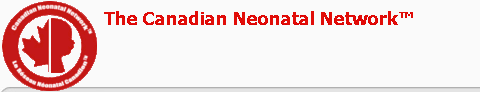Provide a thorough and detailed response to the question by examining the image: 
What is the color of the organization's name in the logo?

The organization's name, 'The Canadian Neonatal Network™', is prominently displayed in red in the logo.